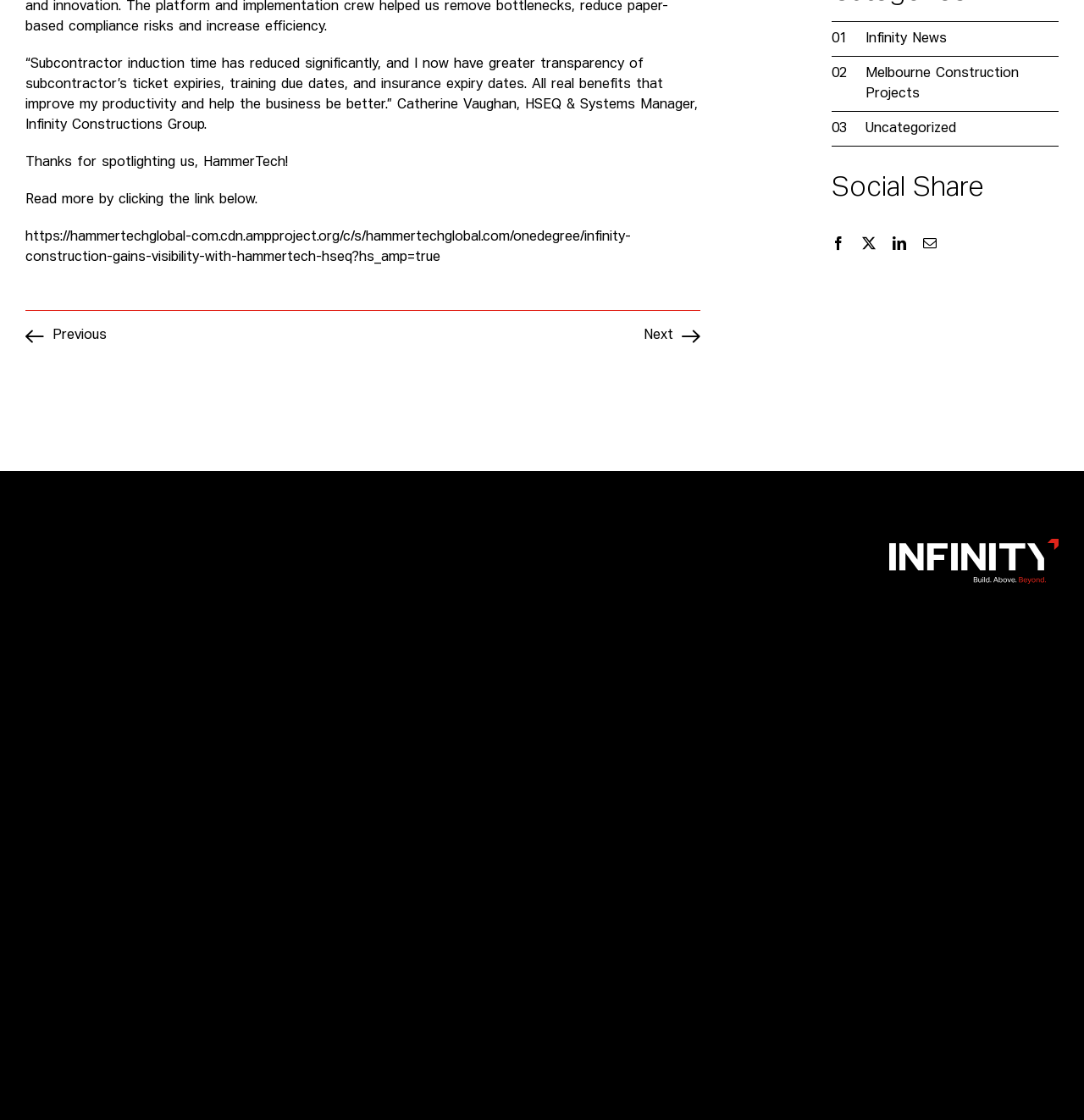Using the webpage screenshot, find the UI element described by parent_node: Categories. Provide the bounding box coordinates in the format (top-left x, top-left y, bottom-right x, bottom-right y), ensuring all values are floating point numbers between 0 and 1.

[0.759, 0.191, 0.969, 0.244]